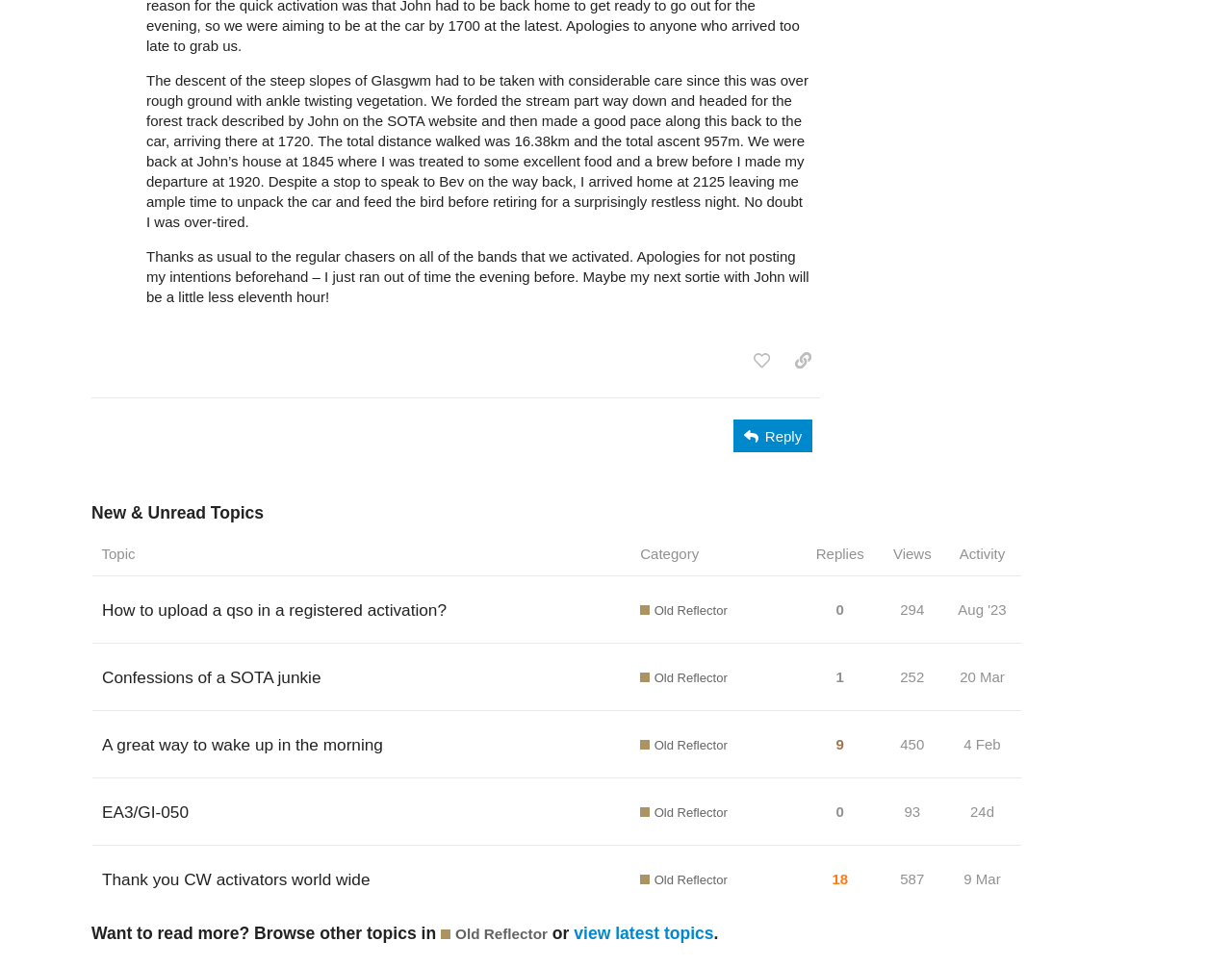Locate the bounding box coordinates of the clickable element to fulfill the following instruction: "Follow the post". Provide the coordinates as four float numbers between 0 and 1 in the format [left, top, right, bottom].

None